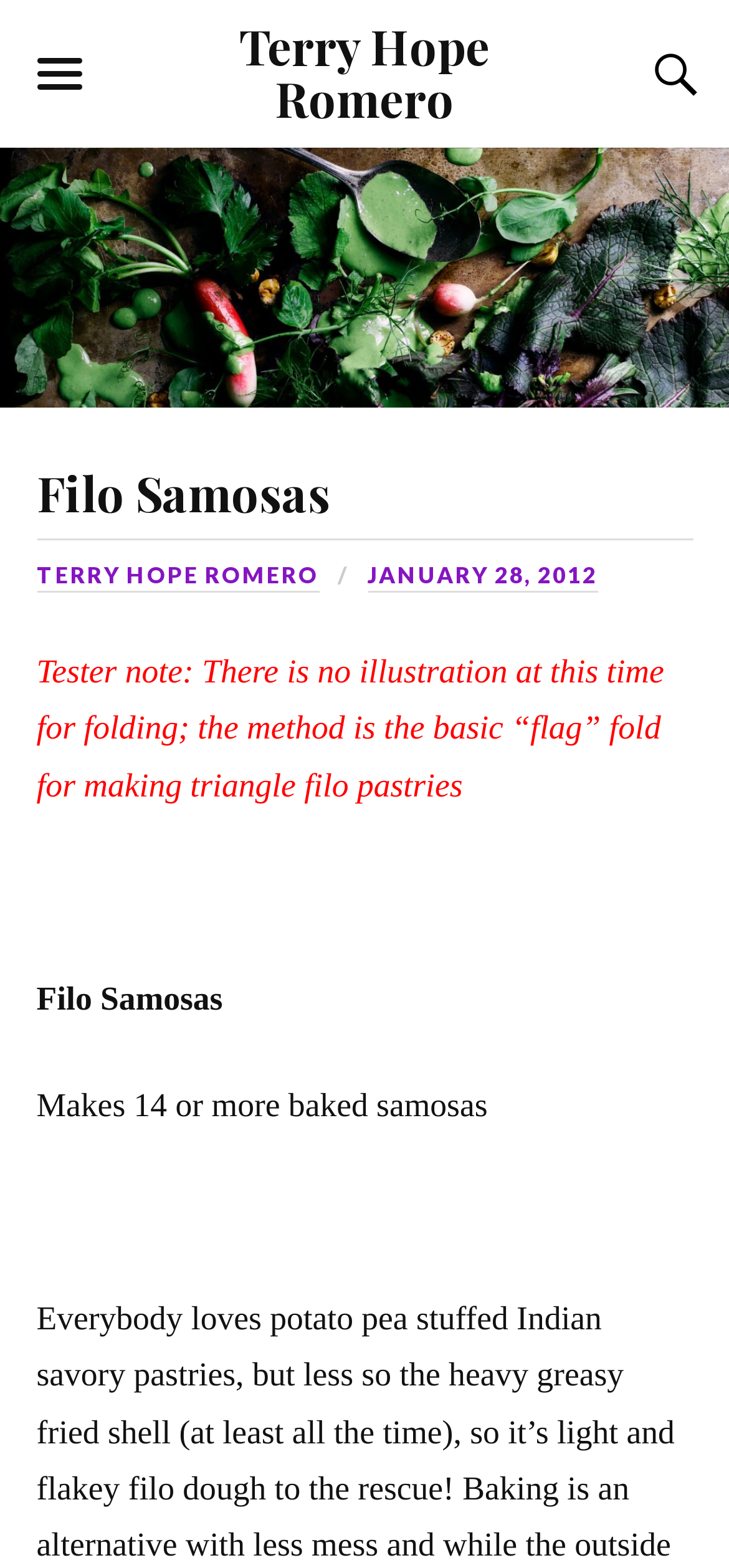Bounding box coordinates are specified in the format (top-left x, top-left y, bottom-right x, bottom-right y). All values are floating point numbers bounded between 0 and 1. Please provide the bounding box coordinate of the region this sentence describes: Toggle the search field

[0.888, 0.015, 0.95, 0.079]